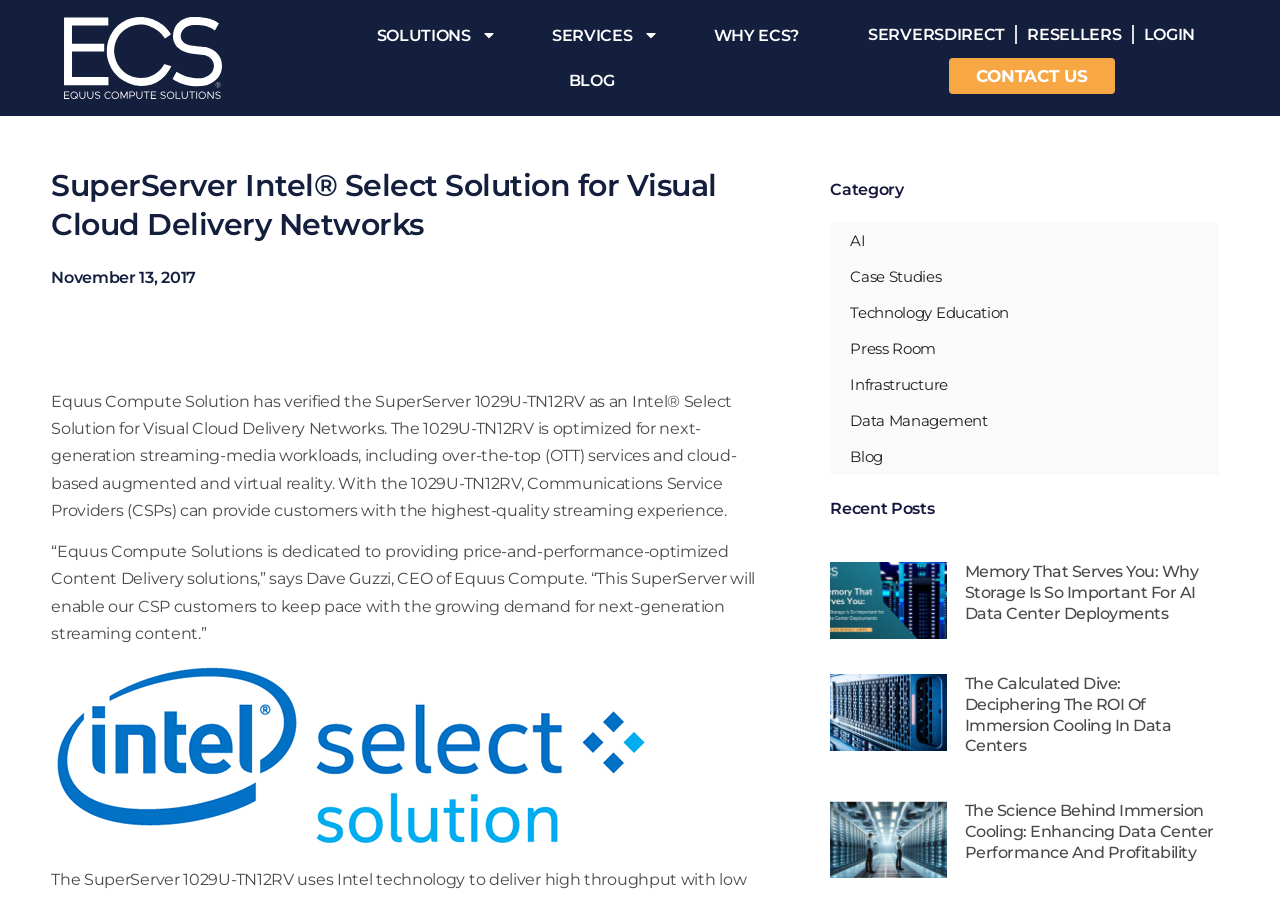Find the bounding box coordinates of the clickable area that will achieve the following instruction: "Read the blog post about Memory That Serves You".

[0.649, 0.626, 0.74, 0.712]